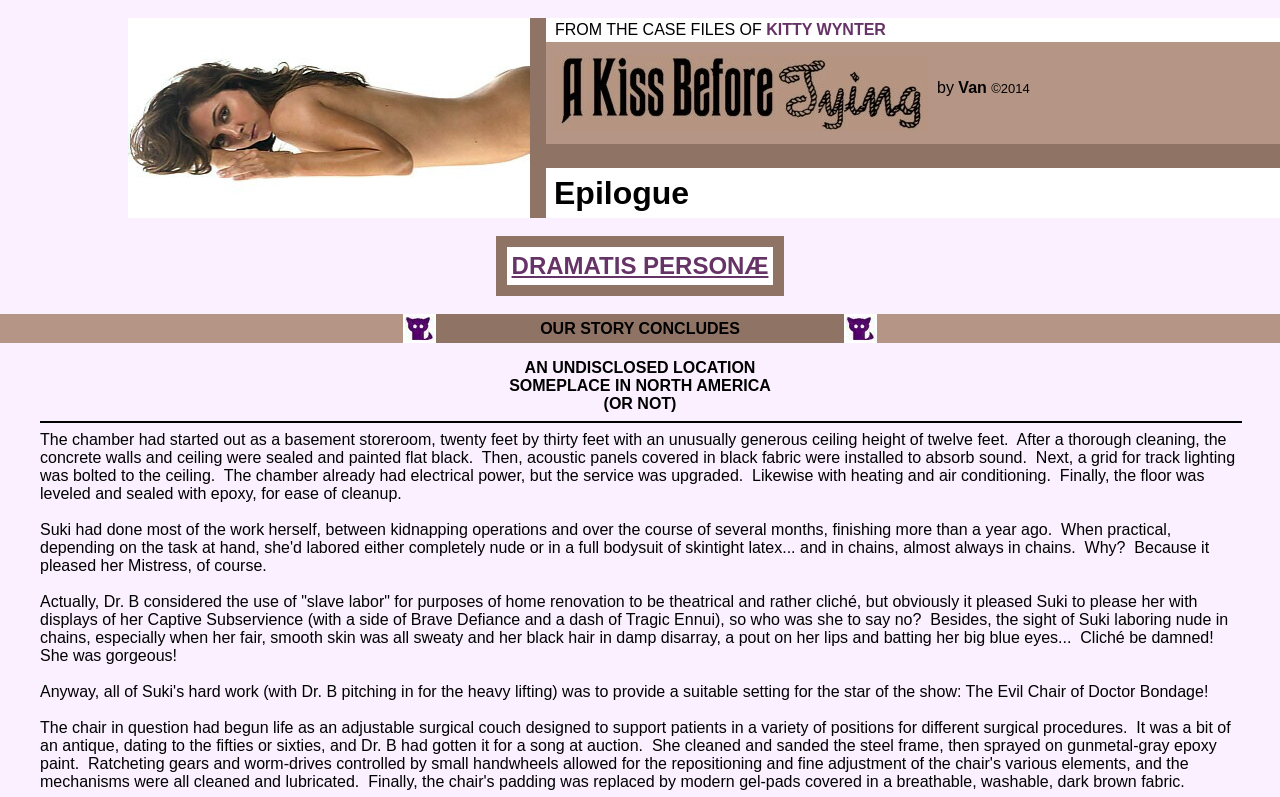Please provide a one-word or short phrase answer to the question:
What is the title of the story?

A Kiss Before Tying